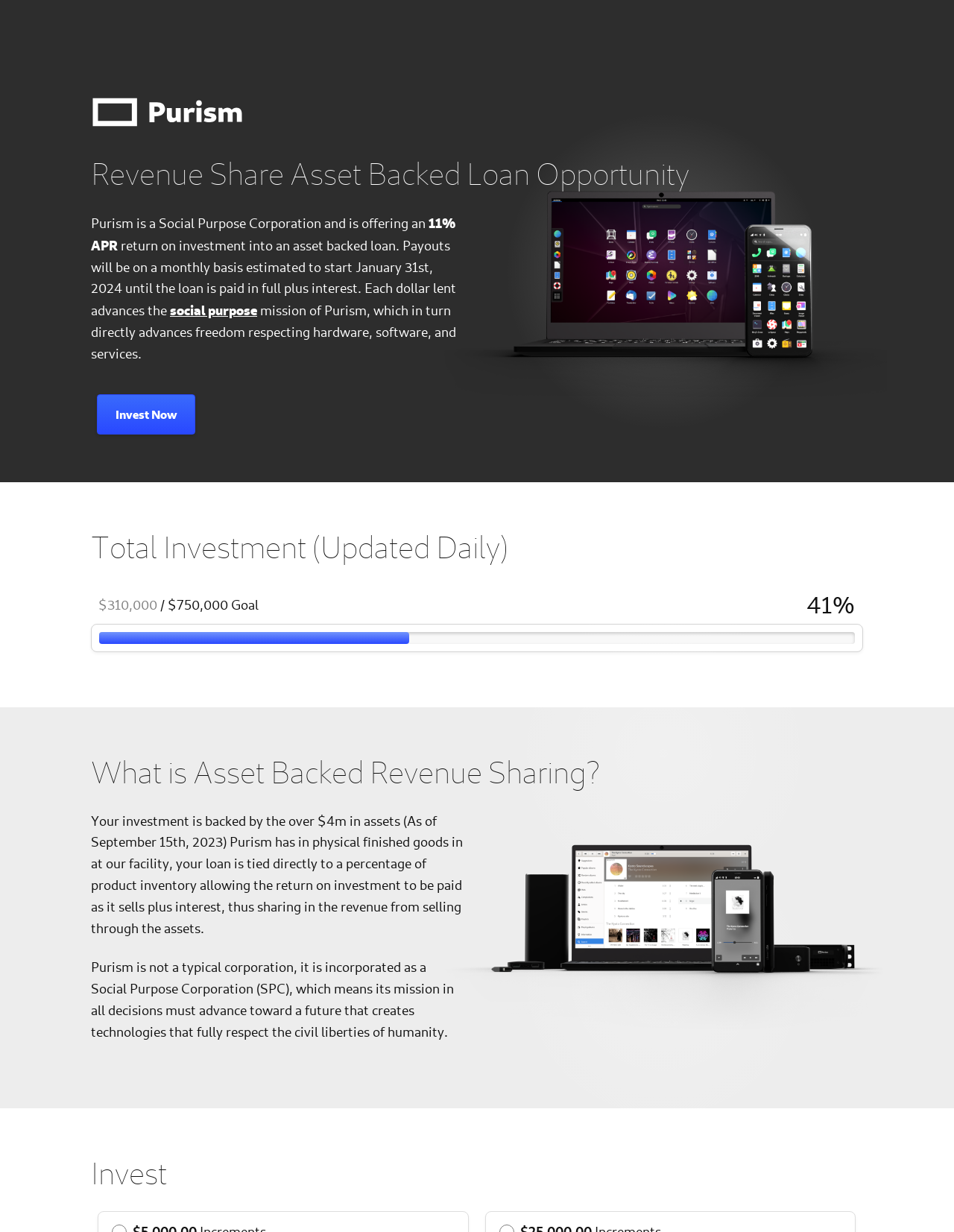Carefully examine the image and provide an in-depth answer to the question: What is the goal of the investment?

I found the answer by looking at the section 'Total Investment (Updated Daily)' where it displays the goal of the investment, which is $750,000.